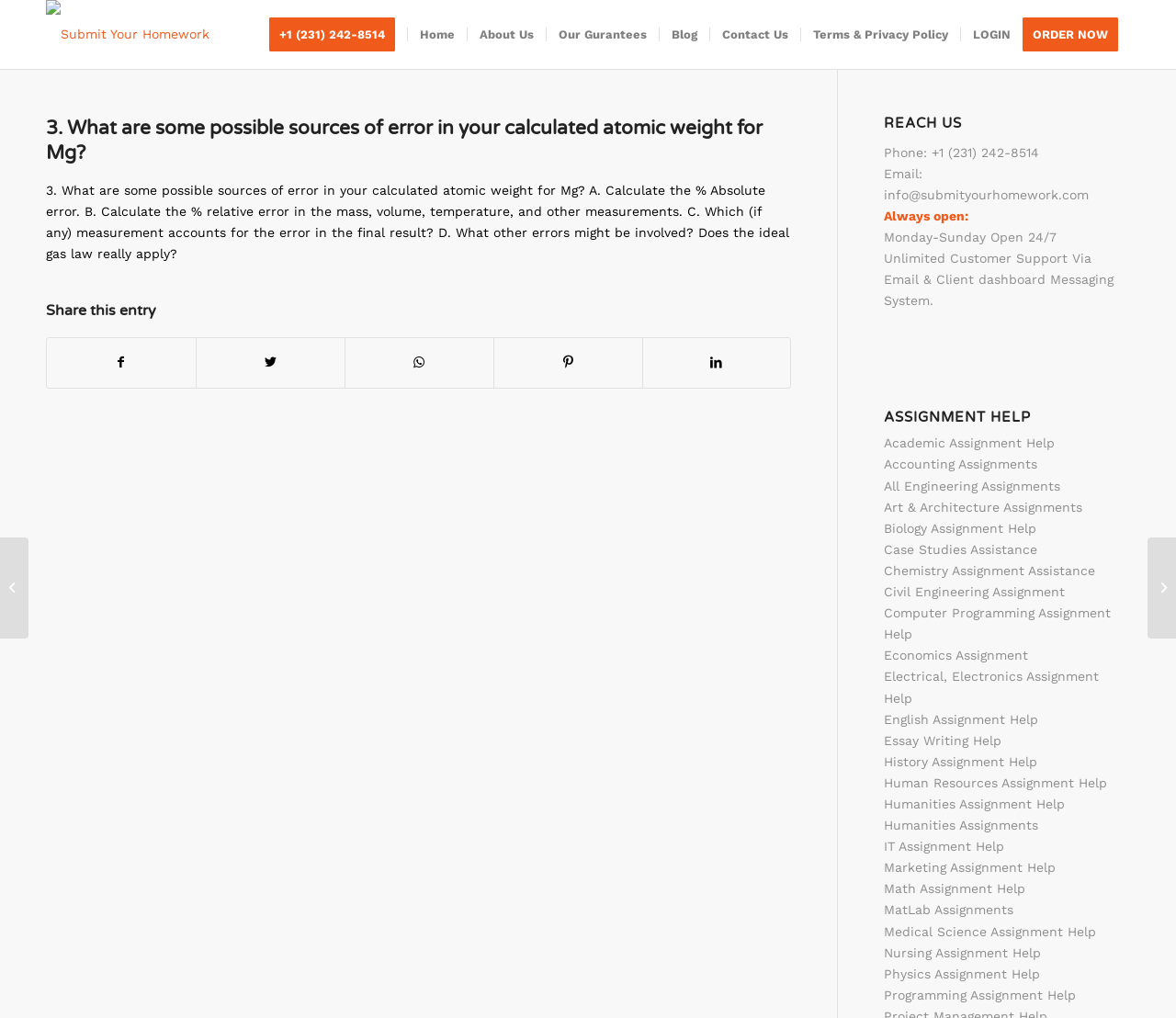Locate the bounding box coordinates of the element that should be clicked to execute the following instruction: "Click the 'Post Comment' button".

None